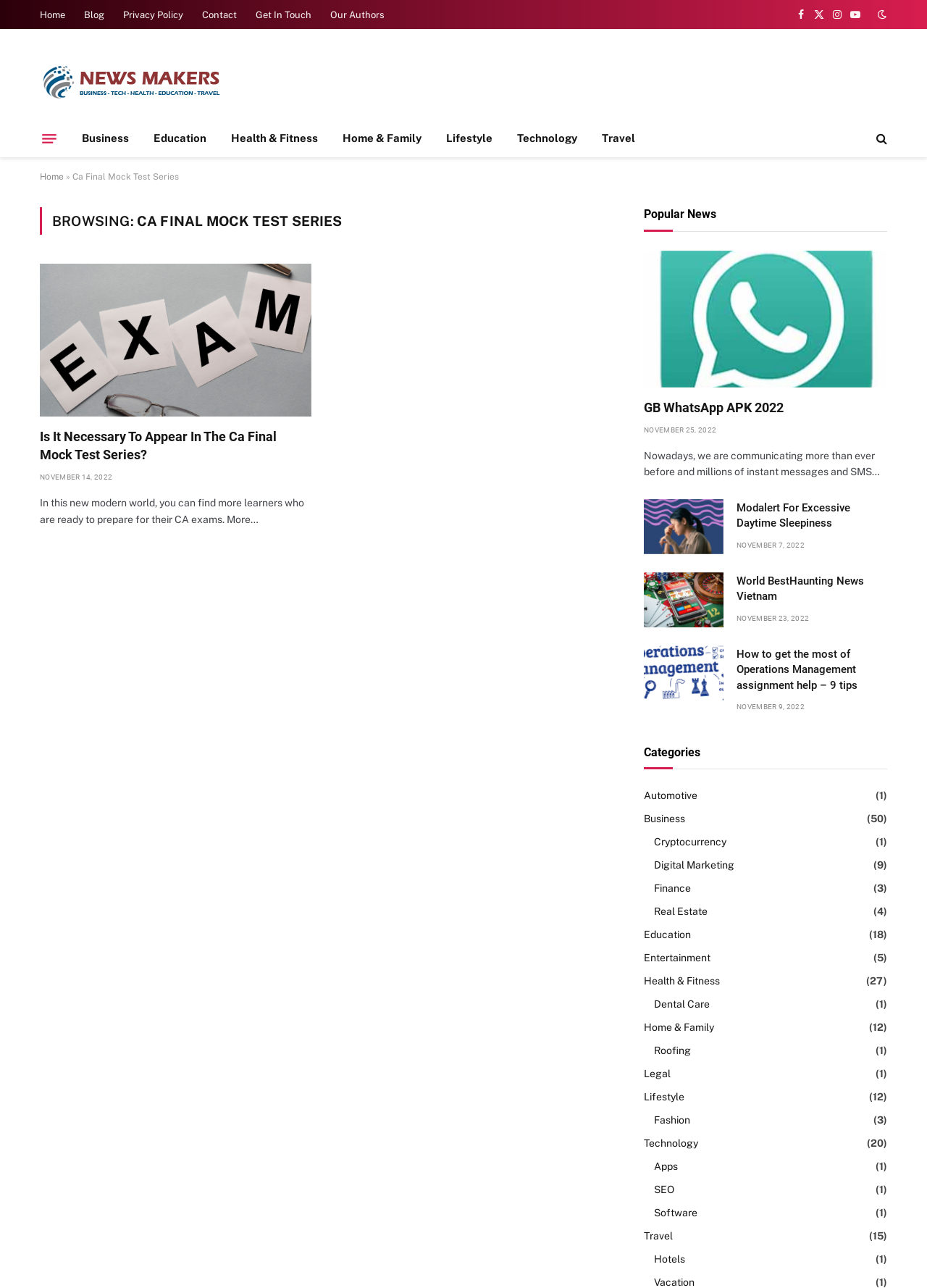Offer a comprehensive description of the webpage’s content and structure.

The webpage is an archive of news articles, specifically focused on CA Final Mock Test Series. At the top, there is a navigation menu with links to "Home", "Blog", "Privacy Policy", "Contact", "Get In Touch", and "Our Authors". On the right side of the navigation menu, there are social media links to Facebook, Twitter, Instagram, YouTube, and two other platforms.

Below the navigation menu, there is a logo of "News Online Maker" with a link to the website. Next to the logo, there is a button labeled "Menu". 

The main content of the webpage is divided into two sections. On the left side, there is a section with a heading "BROWSING: CA FINAL MOCK TEST SERIES" and a list of article summaries. Each article summary includes a title, a brief description, and a timestamp. The articles are related to CA Final Mock Test Series, with topics such as the necessity of appearing in the mock test series and tips for preparing for the exam.

On the right side, there is a section with a heading "Popular News" and a list of article summaries. Each article summary includes a title, a brief description, and a timestamp. The articles are from various categories, including Business, Education, Health & Fitness, and Technology. The categories are listed below the "Popular News" section, with the number of articles in each category in parentheses.

There is also an advertisement iframe embedded in the webpage, located below the navigation menu.